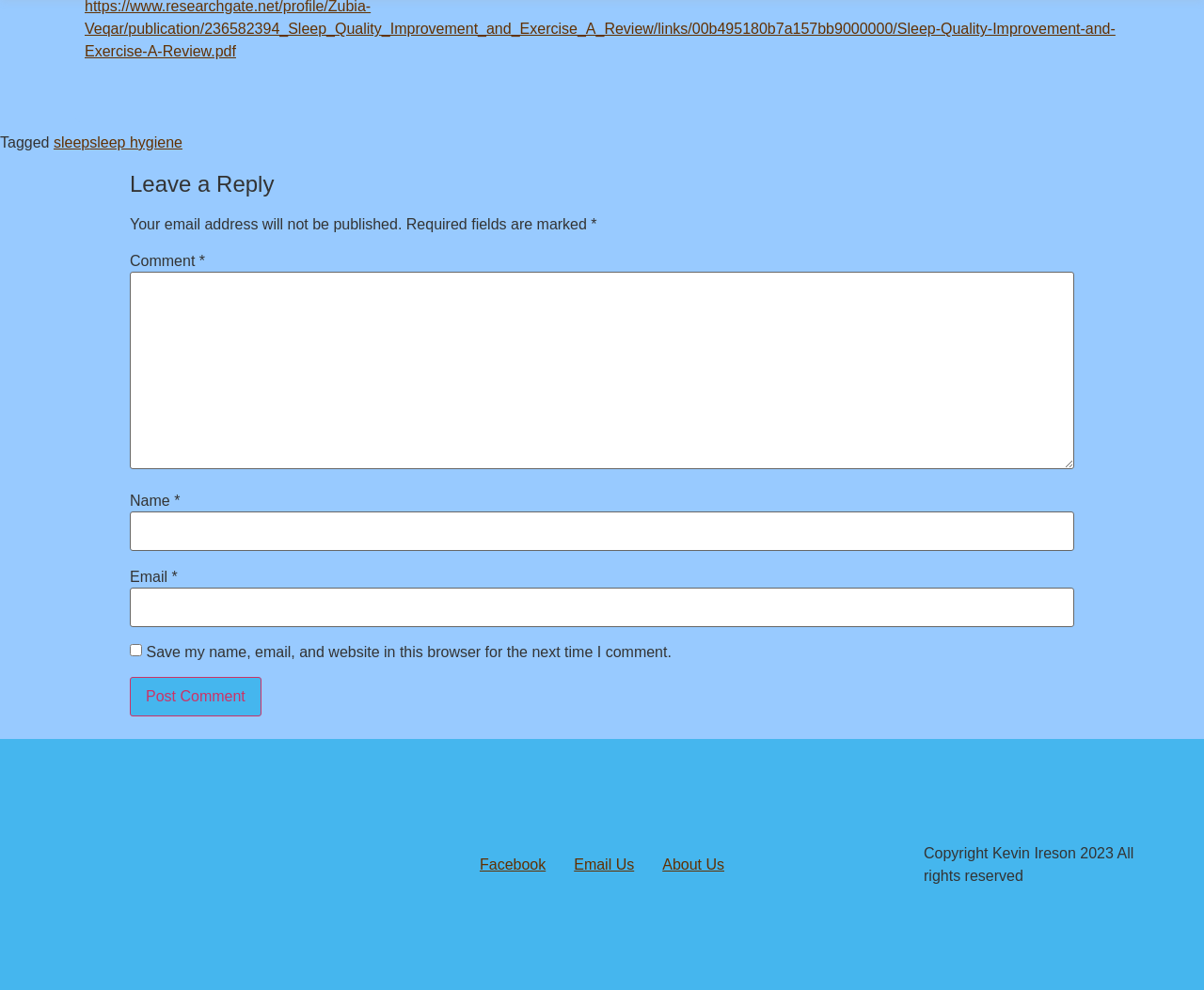Examine the screenshot and answer the question in as much detail as possible: What social media platform is linked?

One of the links at the bottom of the page is labeled 'Facebook', which suggests that it links to the Facebook page of the website or organization.